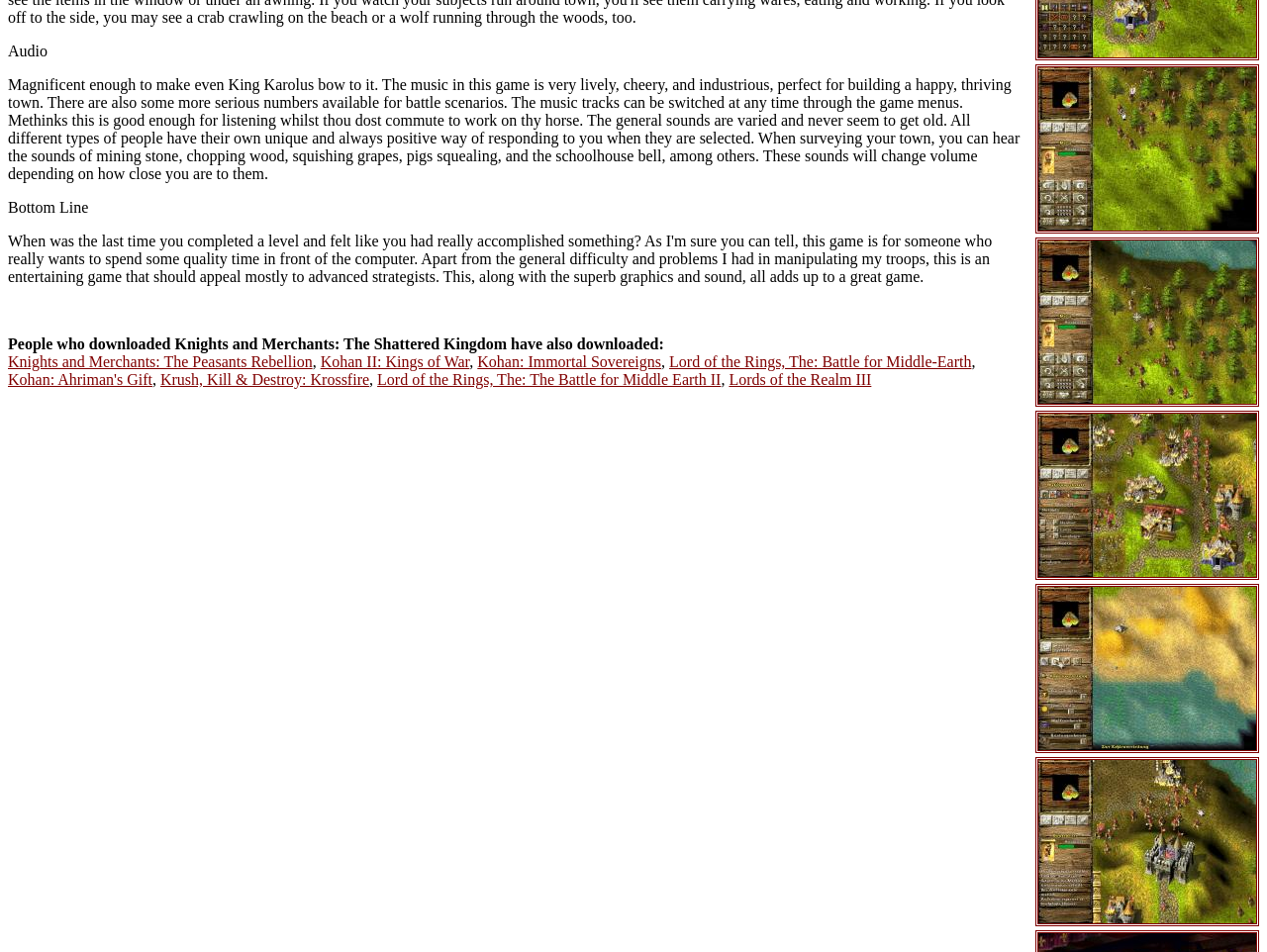Give the bounding box coordinates for the element described by: "Kohan II: Kings of War".

[0.253, 0.371, 0.371, 0.389]